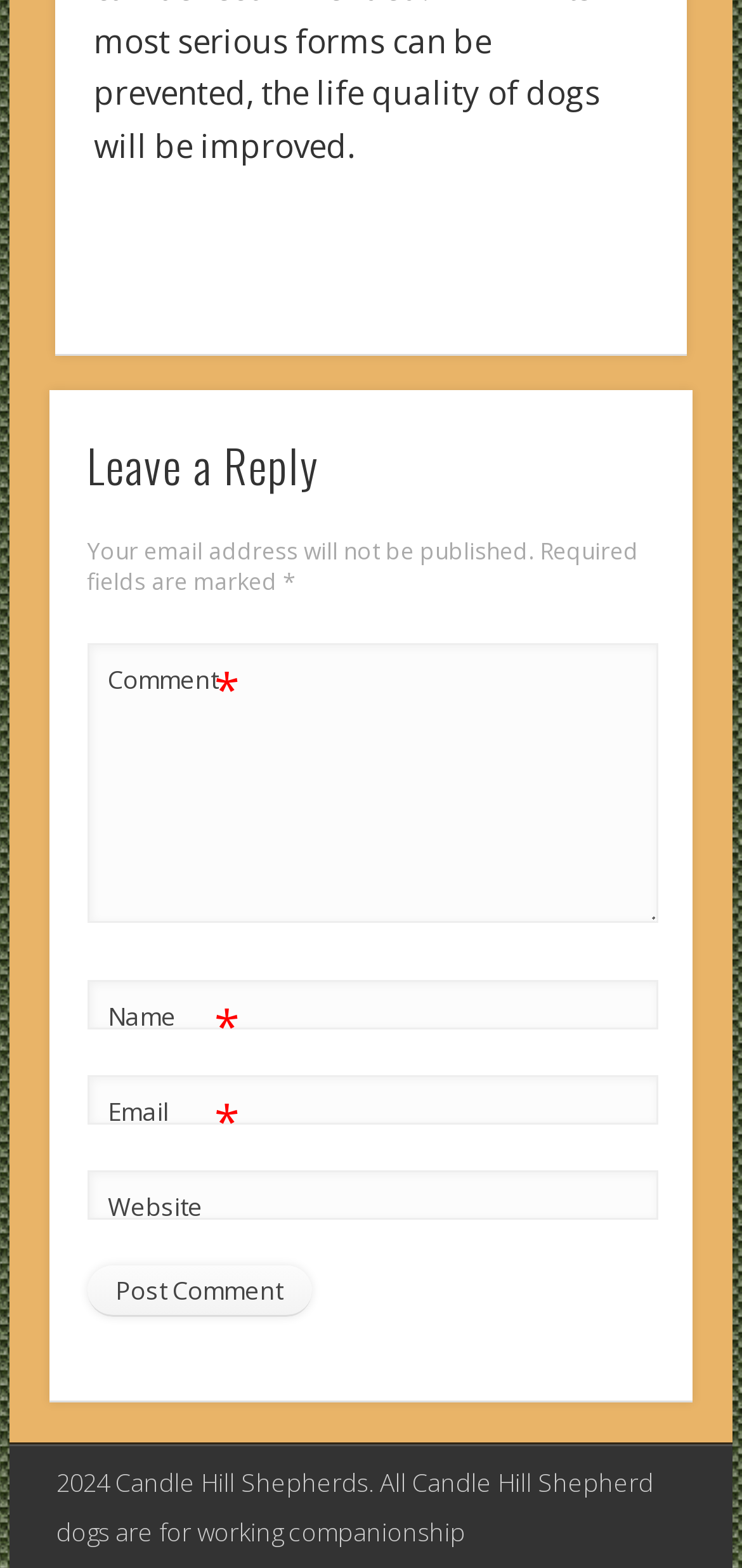What is the button at the bottom of the form for?
Using the image provided, answer with just one word or phrase.

Post Comment